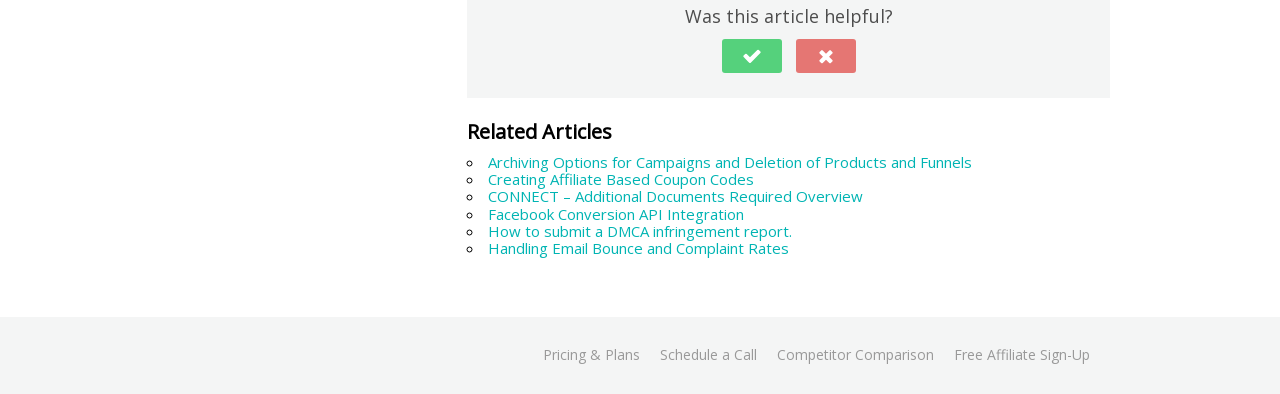Answer the question with a single word or phrase: 
What is the purpose of the links at the bottom of the page?

To navigate to other pages